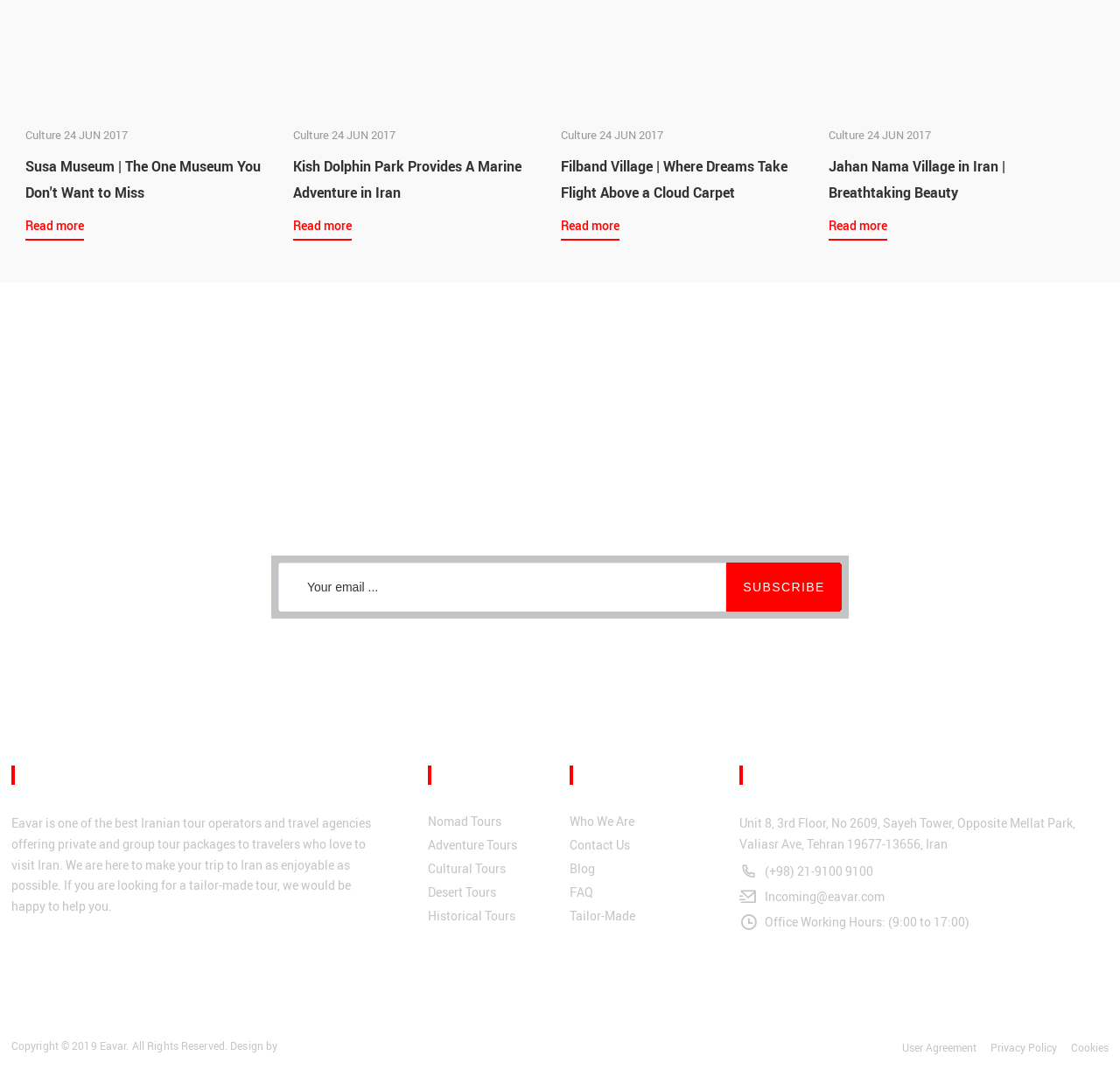Please find the bounding box coordinates of the element that must be clicked to perform the given instruction: "View Filband Village". The coordinates should be four float numbers from 0 to 1, i.e., [left, top, right, bottom].

[0.501, 0.199, 0.553, 0.225]